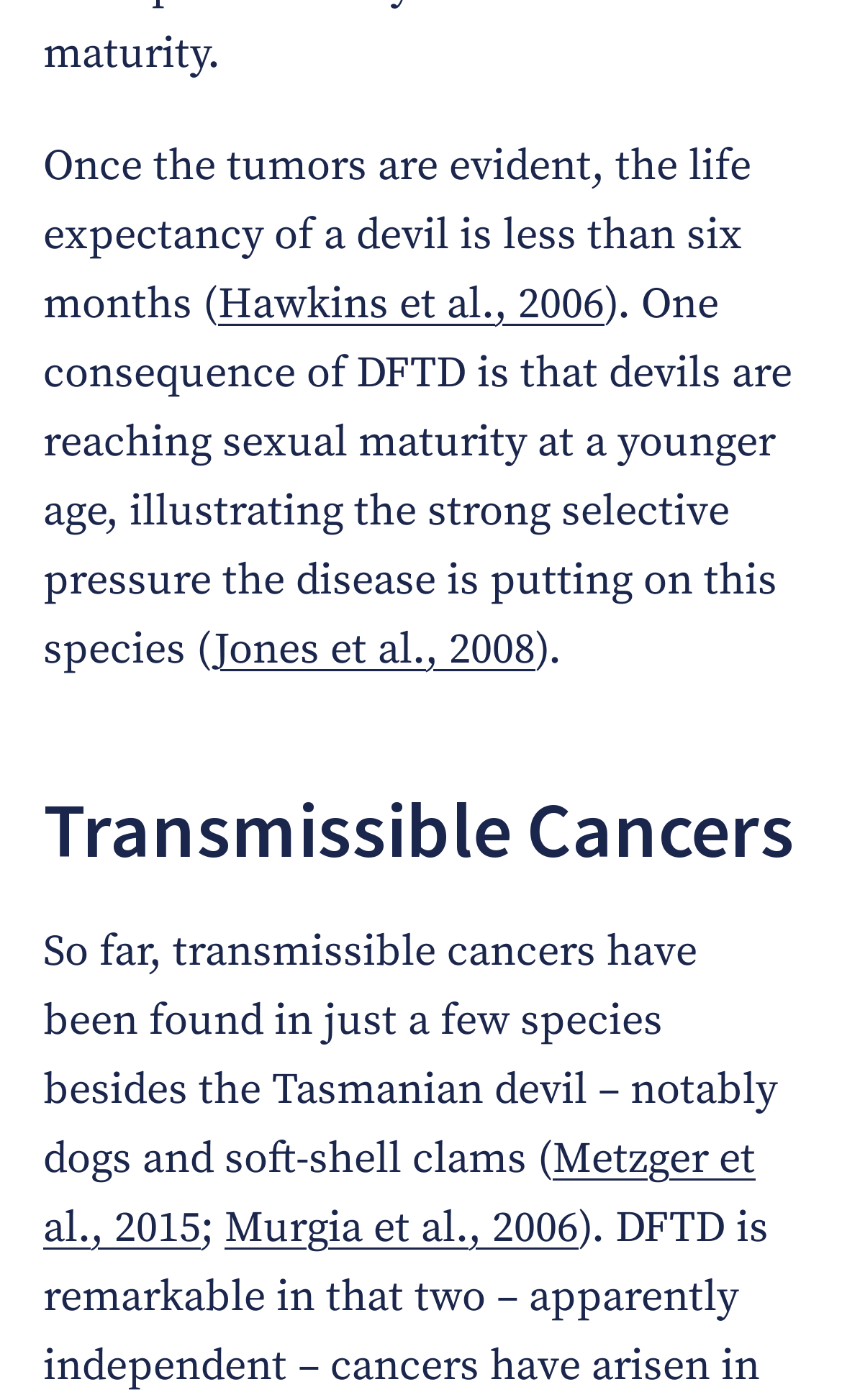What is the life expectancy of a devil once tumors are evident?
Answer the question with just one word or phrase using the image.

less than six months